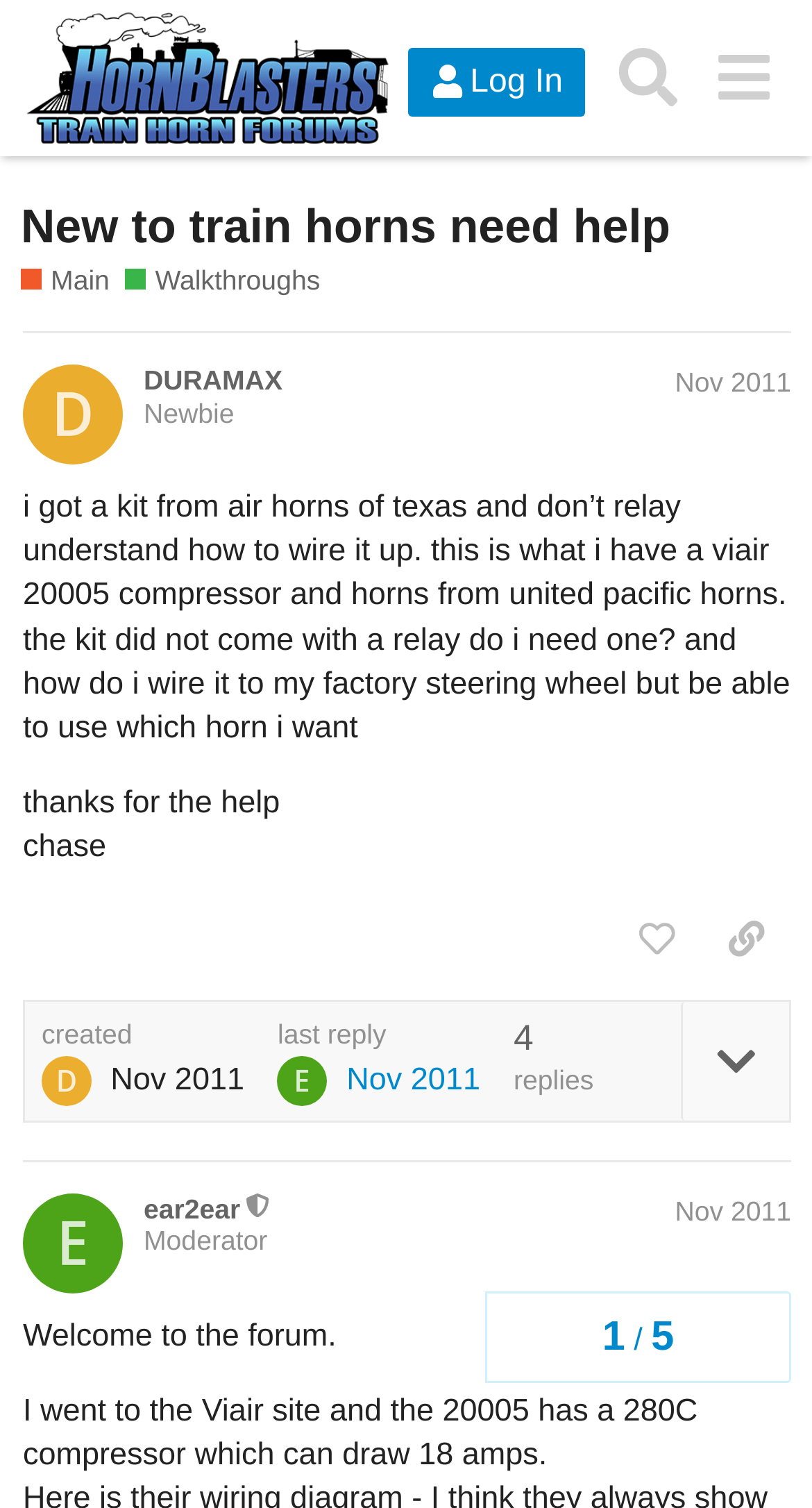Provide a single word or phrase answer to the question: 
What is the username of the moderator?

ear2ear